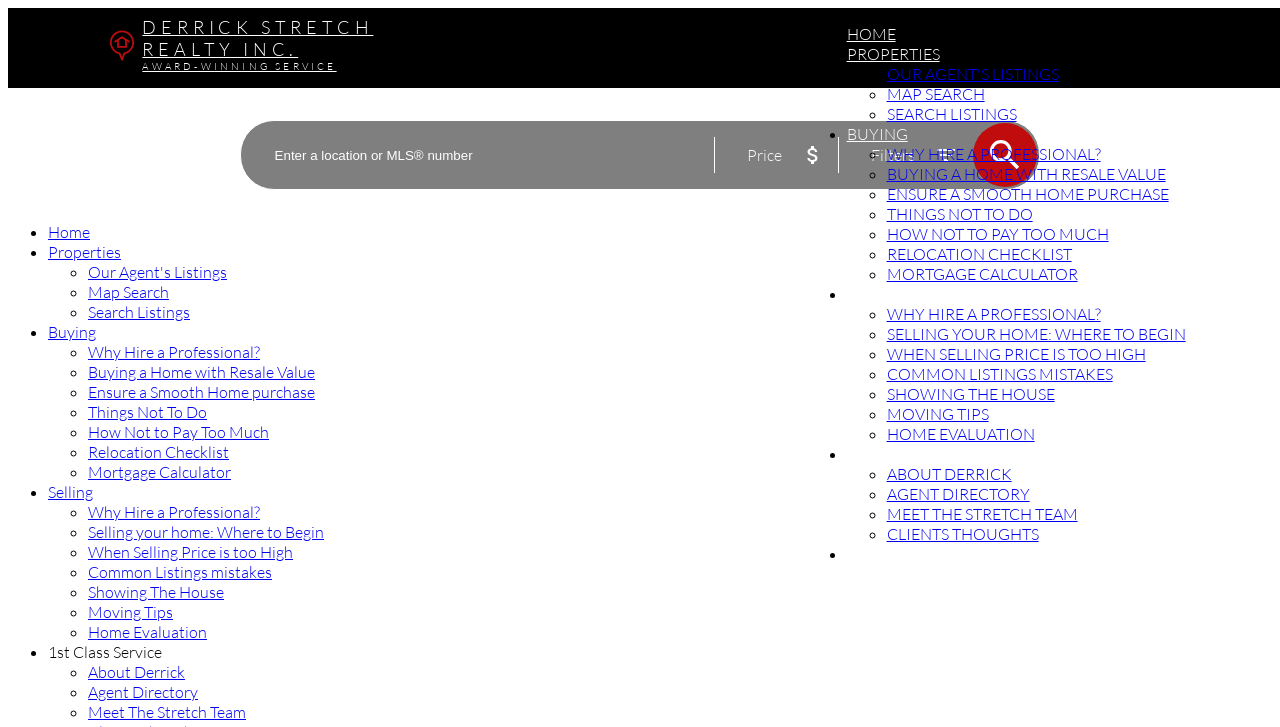Identify the bounding box coordinates of the area you need to click to perform the following instruction: "View properties".

[0.661, 0.061, 0.734, 0.088]